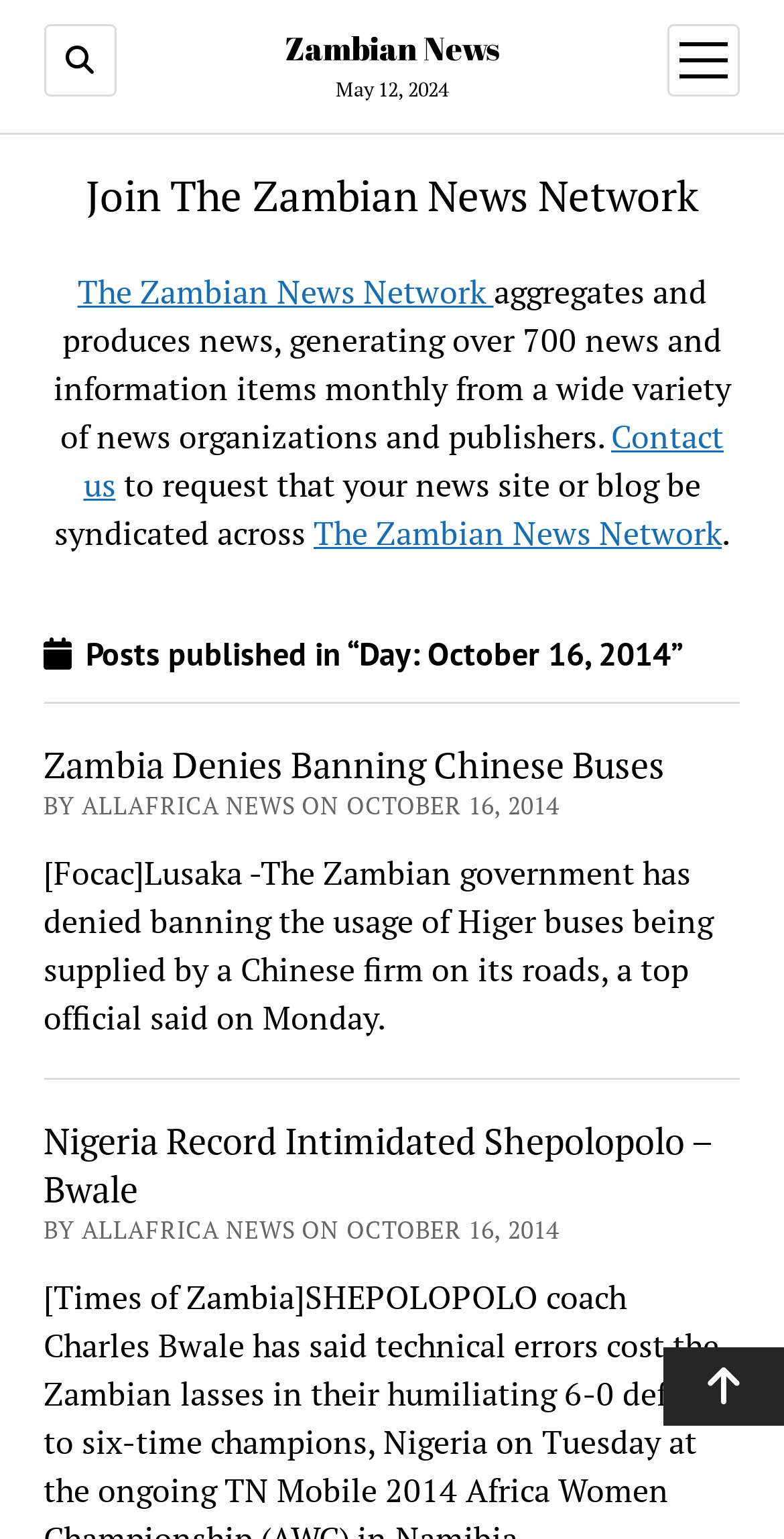Locate the bounding box coordinates of the clickable part needed for the task: "Search this website".

None